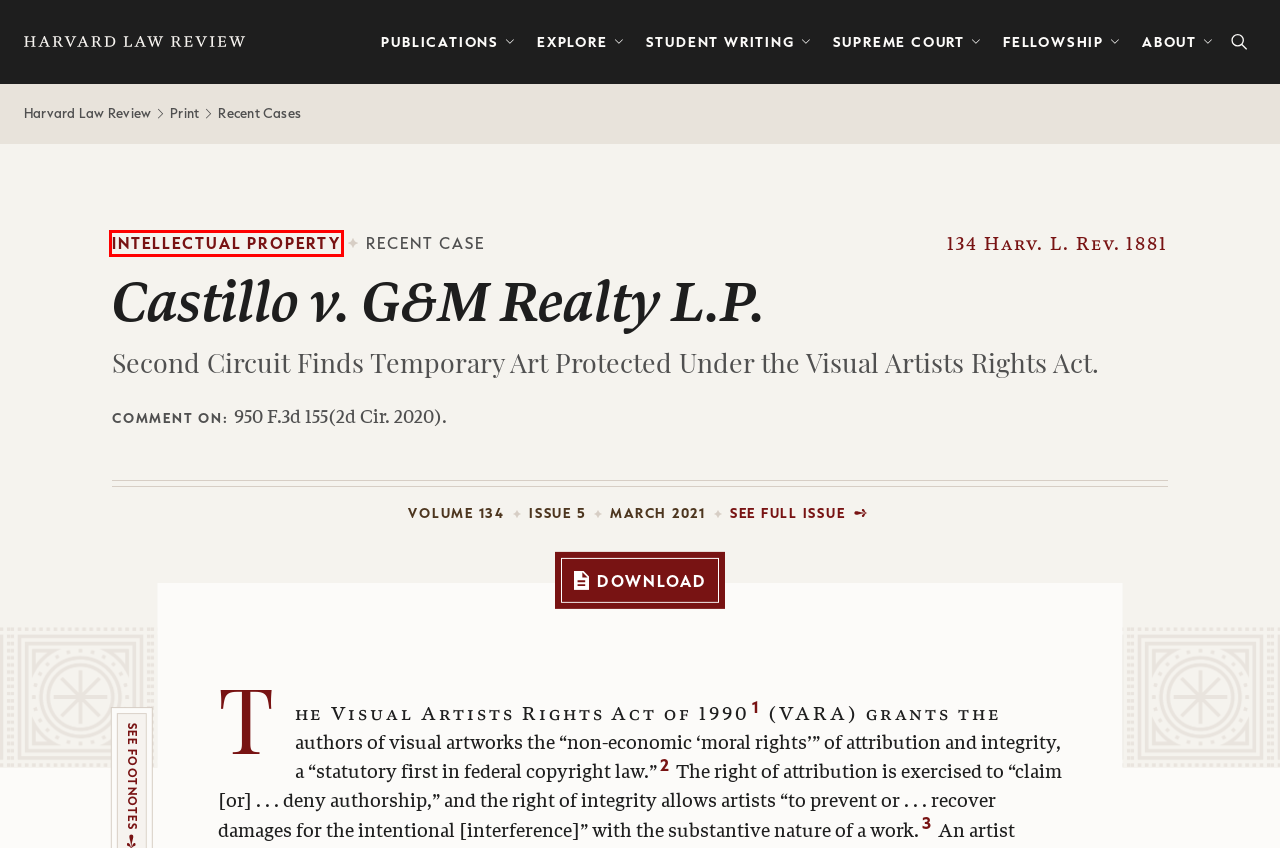Look at the screenshot of a webpage with a red bounding box and select the webpage description that best corresponds to the new page after clicking the element in the red box. Here are the options:
A. Copyright - Harvard Law Review
B. Recent Case - Harvard Law Review
C. Apply - Harvard Law Review
D. Harvard Law Review
E. Fellowship Essay - Harvard Law Review
F. Submissions - Harvard Law Review
G. Volume 134 - Issue 5 - Harvard Law Review
H. Intellectual Property - Harvard Law Review

H